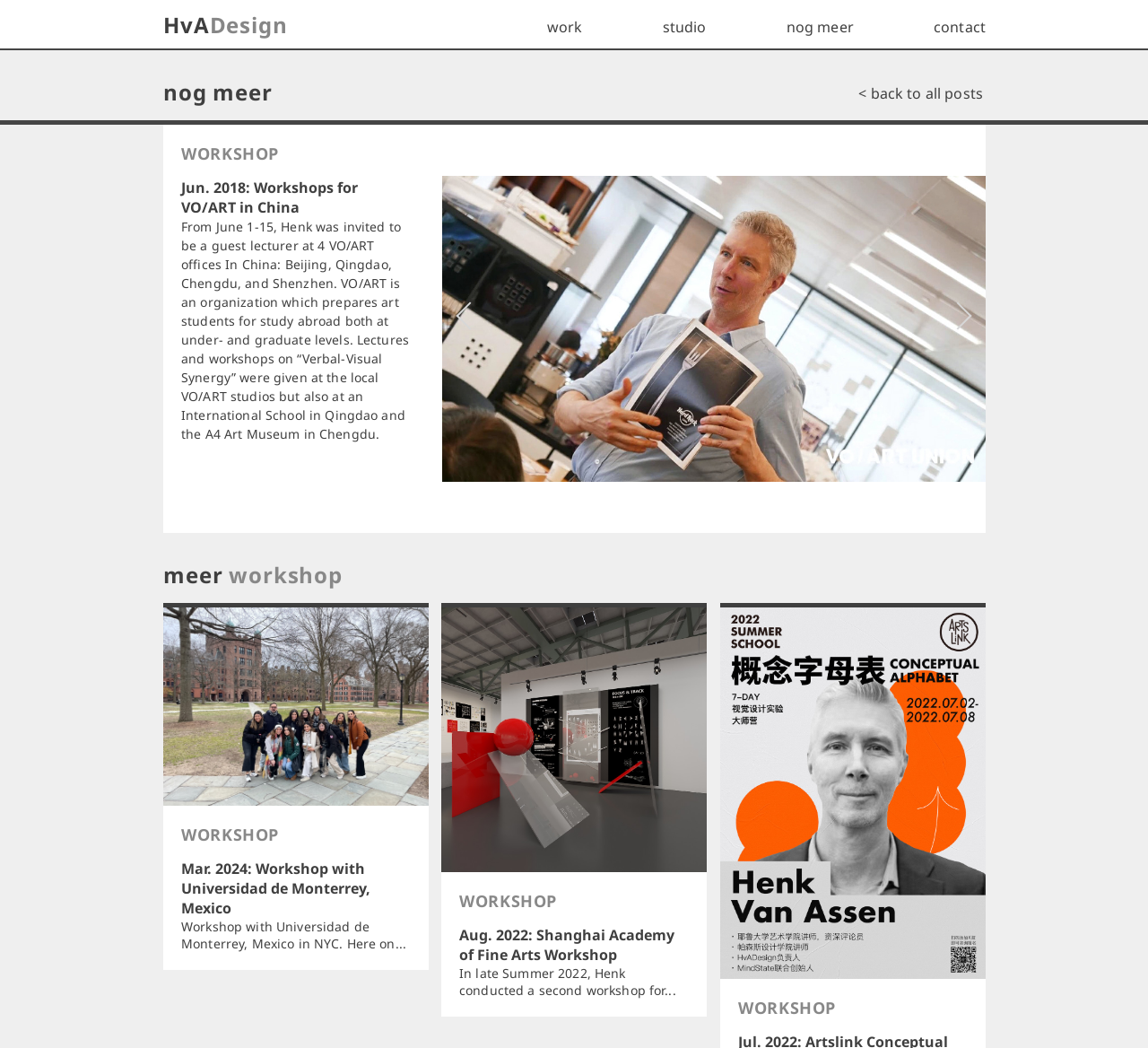Can you pinpoint the bounding box coordinates for the clickable element required for this instruction: "read about Jun. 2018: Workshops for VO/ART in China"? The coordinates should be four float numbers between 0 and 1, i.e., [left, top, right, bottom].

[0.158, 0.17, 0.358, 0.207]